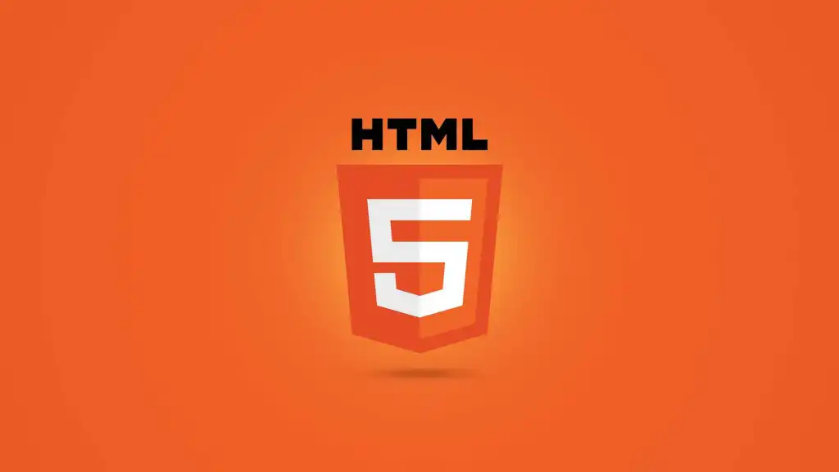Elaborate on the elements present in the image.

The image features the HTML5 logo prominently displayed on a vibrant orange background. The logo consists of a stylized shield with the number "5" at its center, representing the fifth version of the Hypertext Markup Language, which is fundamental for structuring content on the web. The word "HTML" is boldly printed above the shield, emphasizing the significance of this web standard in modern web development. This visual symbolizes the transition from older technologies, such as Adobe Flash, towards more versatile and efficient web technologies, highlighting the shift in focus to HTML5 as a crucial component of contemporary internet browsing and multimedia.